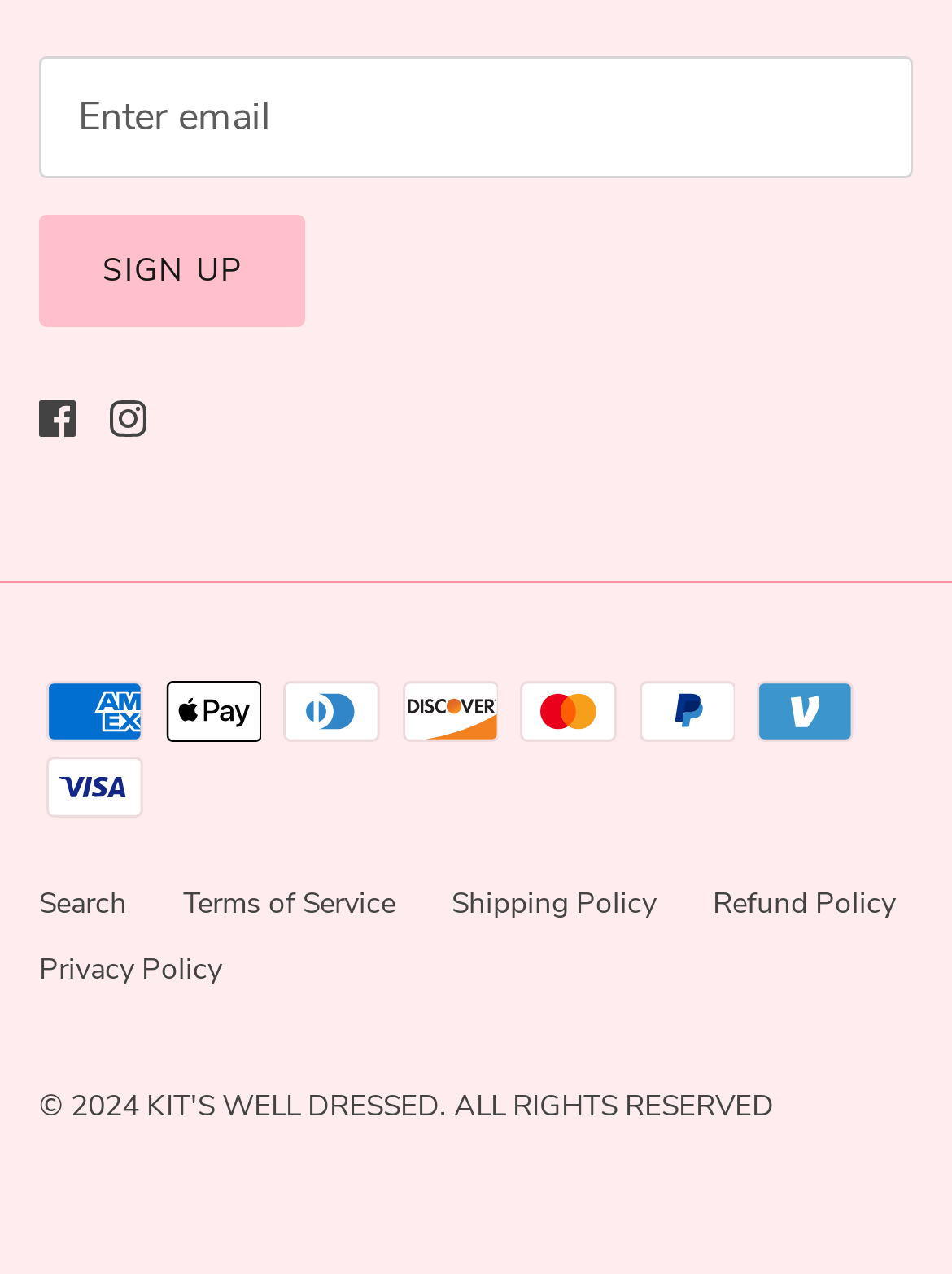Specify the bounding box coordinates of the area to click in order to follow the given instruction: "Enter email address."

[0.041, 0.045, 0.959, 0.14]